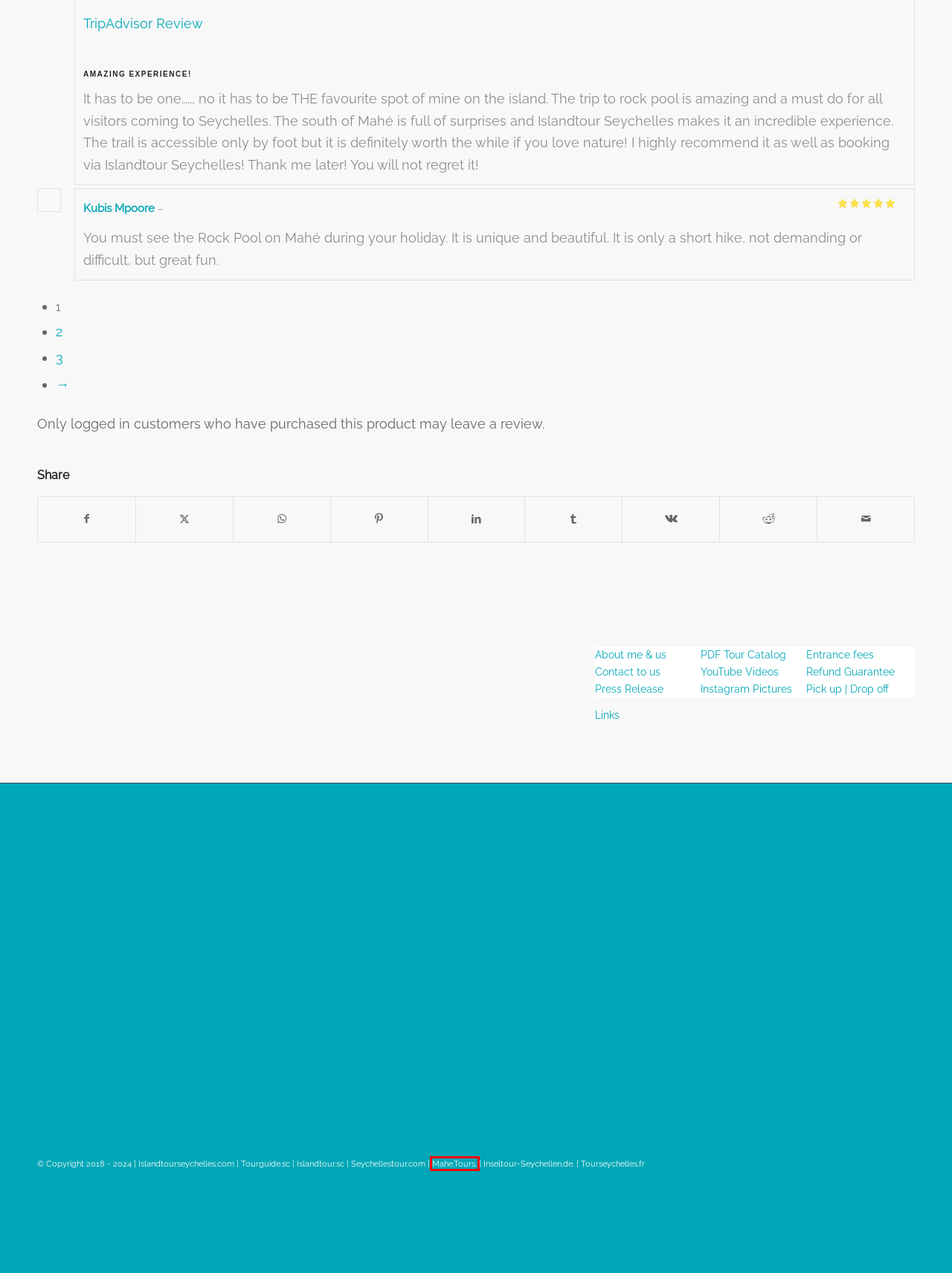Consider the screenshot of a webpage with a red bounding box around an element. Select the webpage description that best corresponds to the new page after clicking the element inside the red bounding box. Here are the candidates:
A. SEYCHELLES TOURS, RANDONNÉES & EXCURSIONS
B. Links | Island Tour Seychelles
C. Pick up & Drop off | Island Tour Seychelles
D. Entrance fees | Island Tour Seychelles
E. Cancel & Refund Policy | Island Tour Seychelles
F. About us & me, Sheena your Tourguide @ Islandtour Seychelles
G. Seychelles Tours & Excursions | Tour PDF for Mahé & Victoria
H. Seychellen Touren, Wanderungen und Ausflüge

G